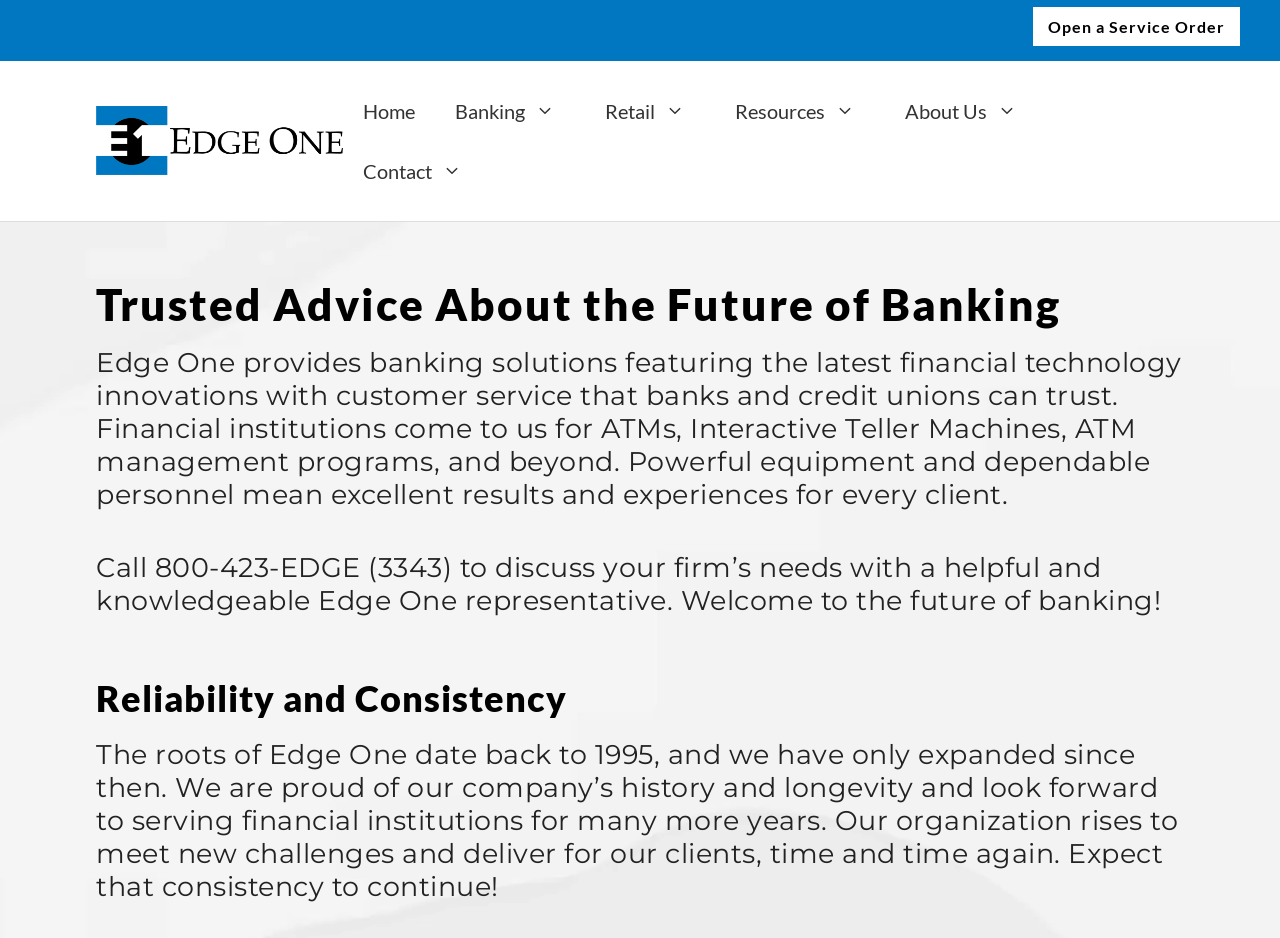Please identify the bounding box coordinates of the clickable area that will allow you to execute the instruction: "Learn about financial equipment sales and services".

[0.075, 0.136, 0.268, 0.159]